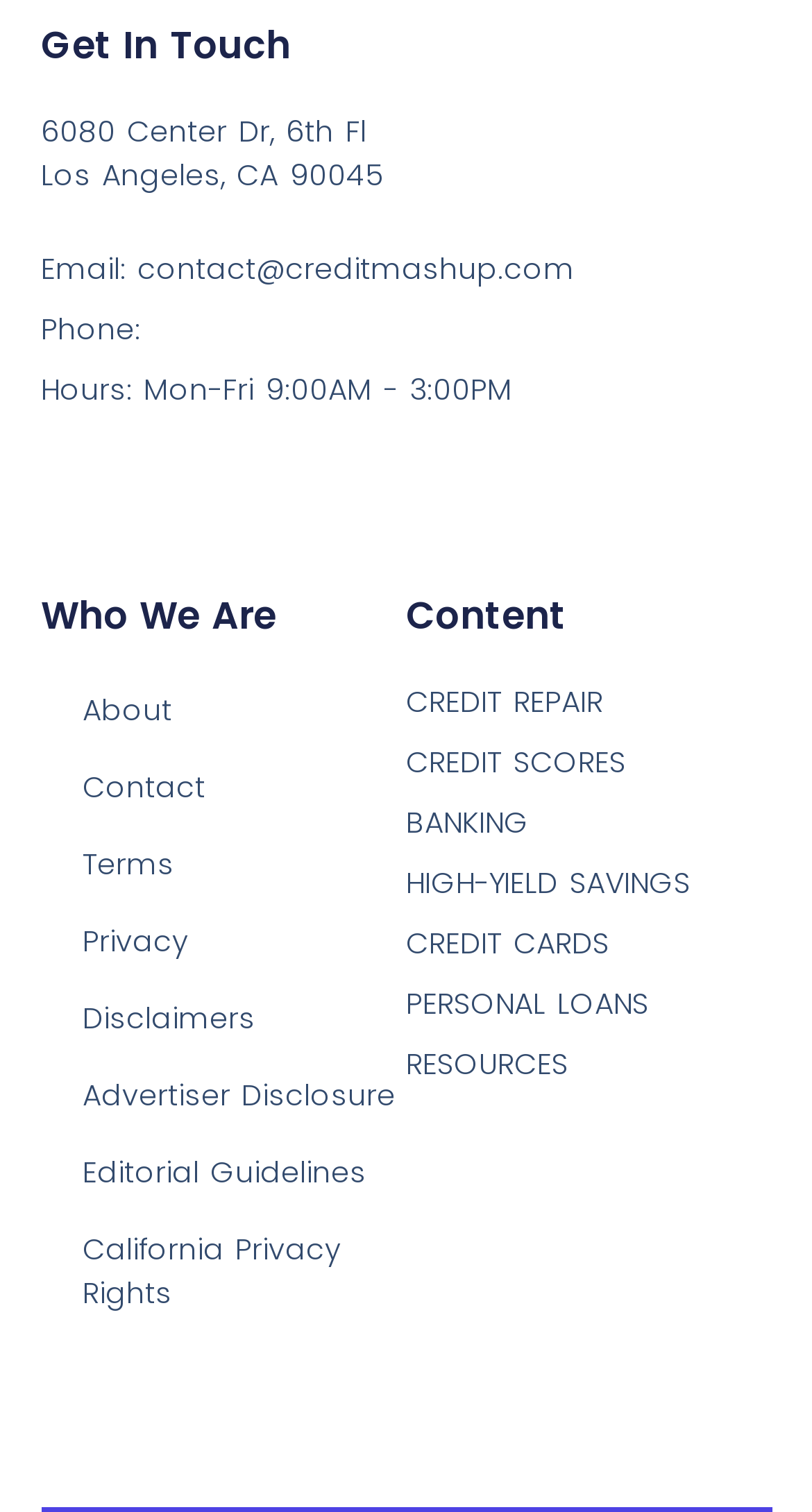What is the main topic of the webpage?
Refer to the image and provide a thorough answer to the question.

Based on the links provided on the webpage, such as 'CREDIT REPAIR', 'CREDIT SCORES', and 'CREDIT CARDS', it can be inferred that the main topic of the webpage is related to credit.